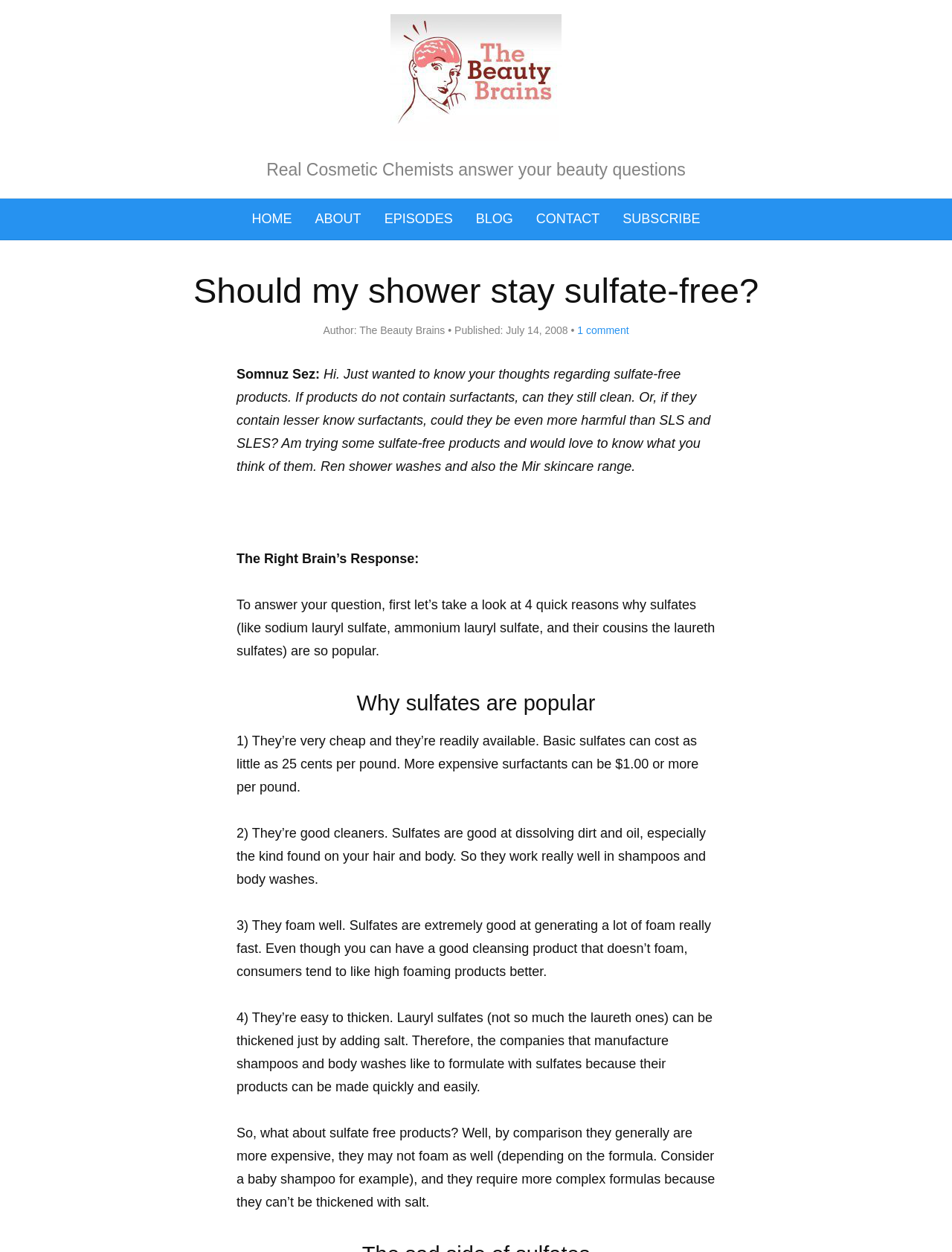Please give a succinct answer using a single word or phrase:
What is the name of the website?

The Beauty Brains